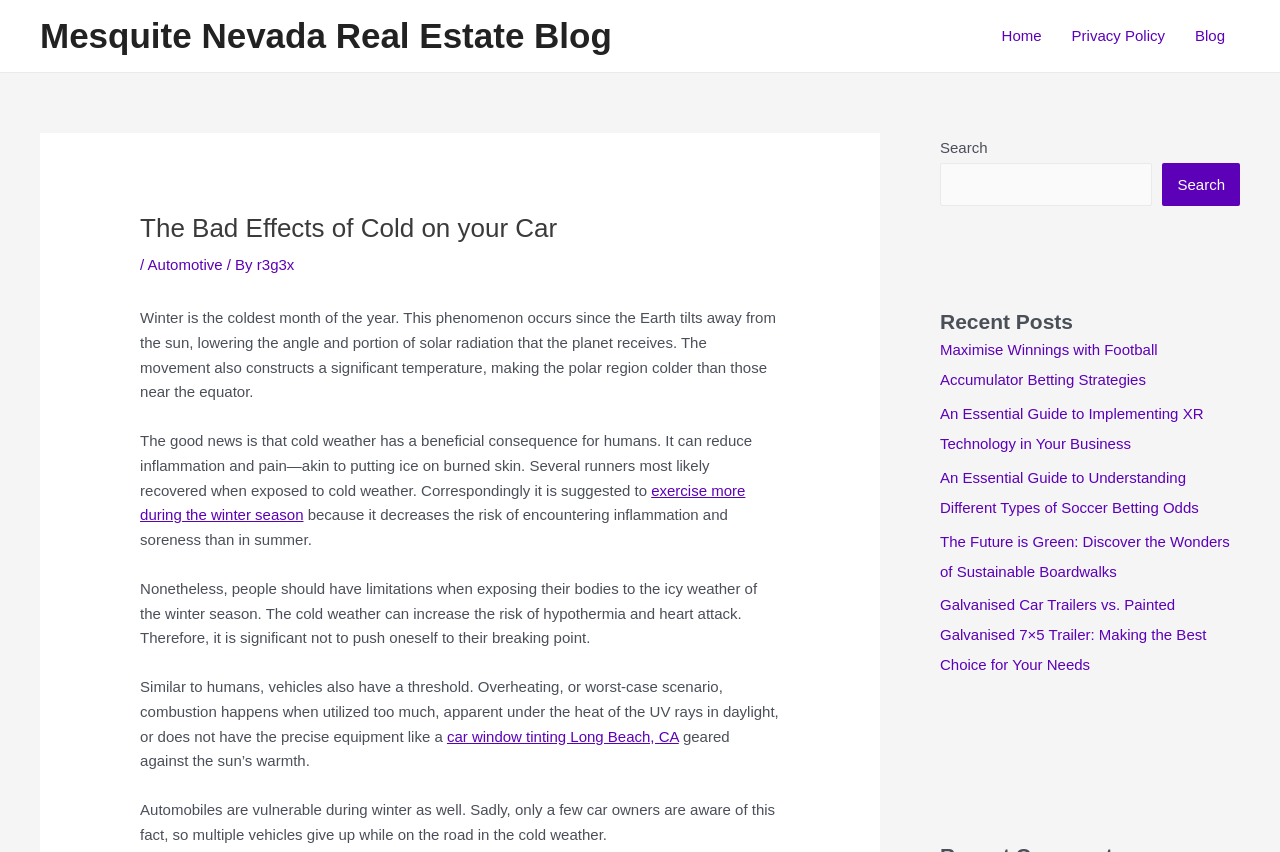Please determine the bounding box coordinates for the element that should be clicked to follow these instructions: "Click on the 'Home' link".

[0.771, 0.001, 0.825, 0.083]